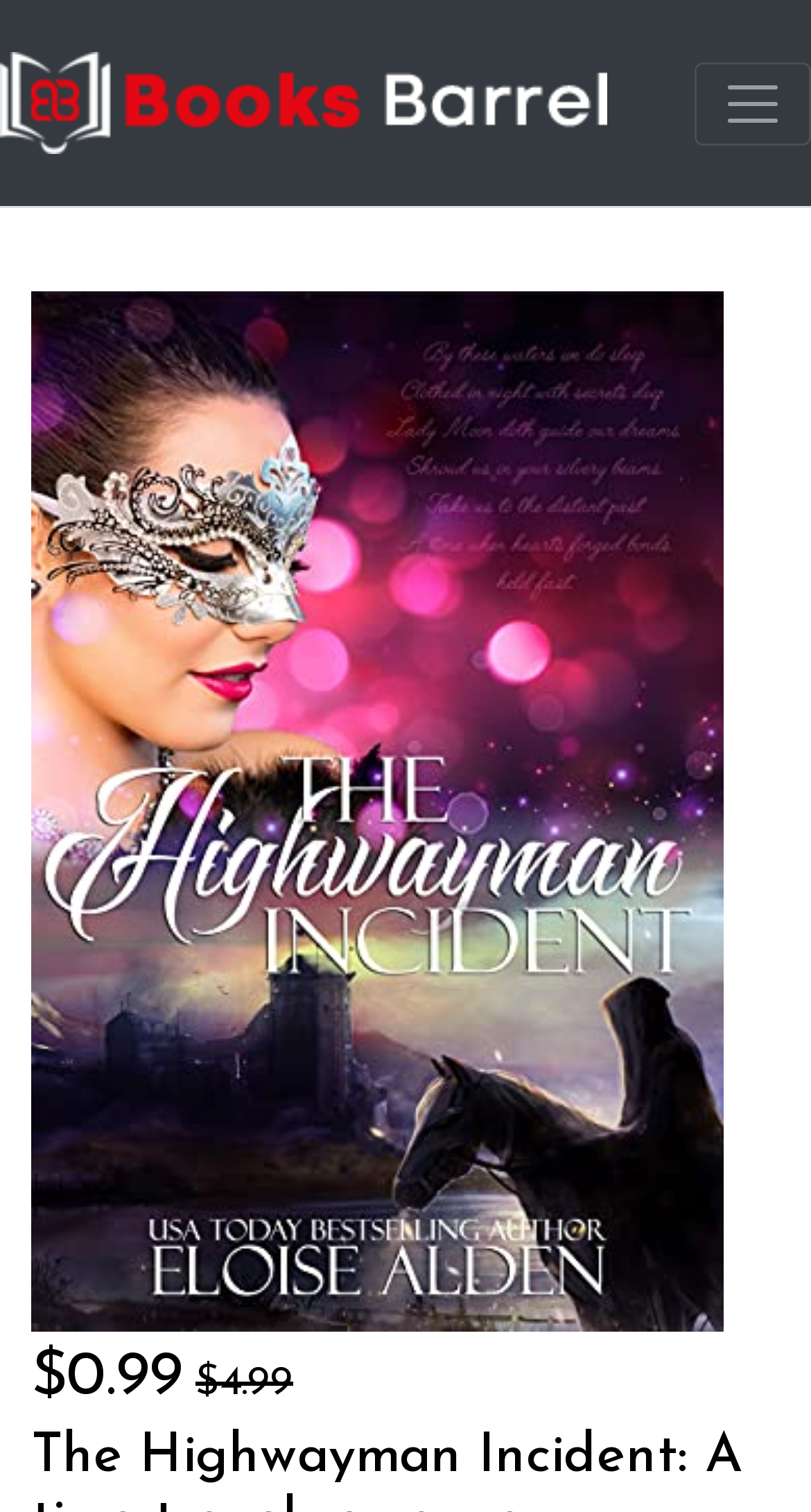Answer this question using a single word or a brief phrase:
Can I purchase the book from this website?

Yes